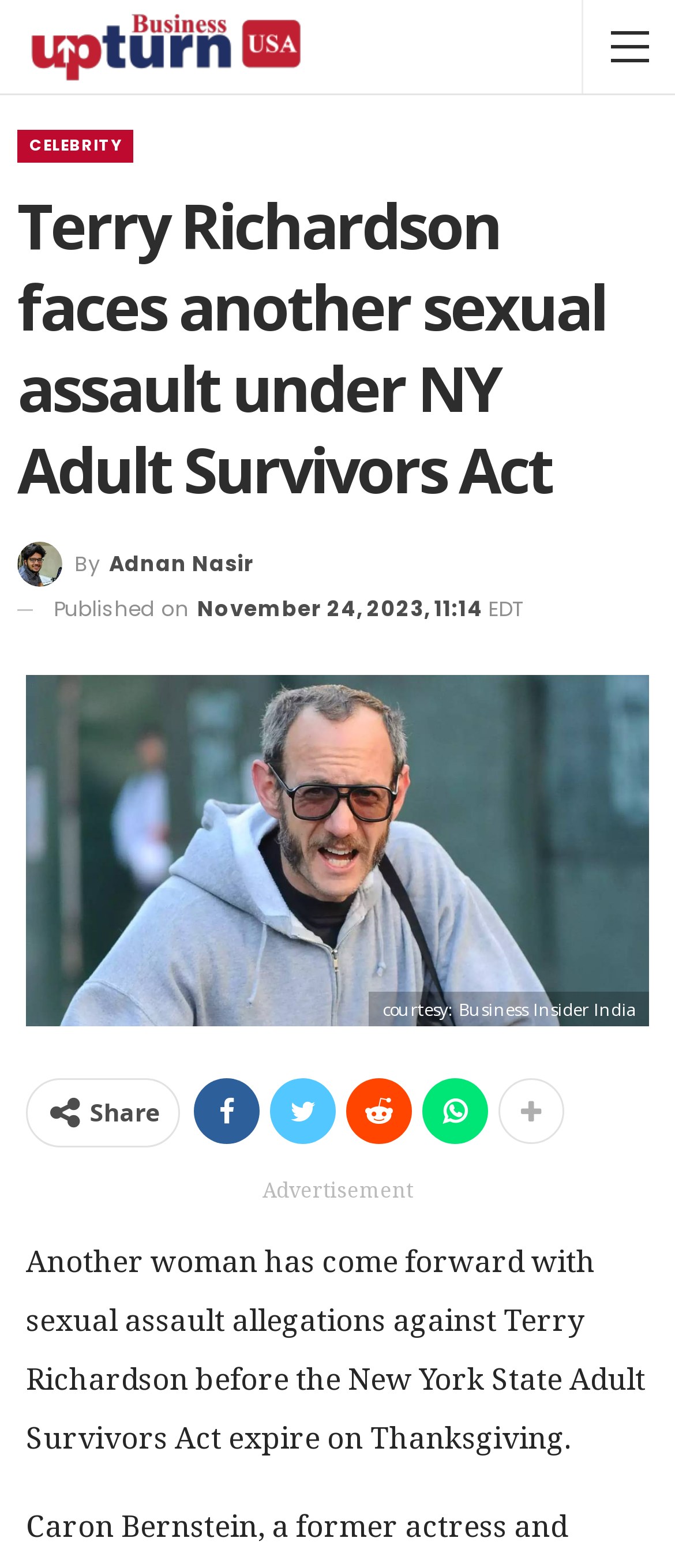When was the article published?
Please provide a full and detailed response to the question.

The publication date and time can be found by looking at the time element which contains three static text elements: 'Published on', 'November 24, 2023, 11:14', and 'EDT'.